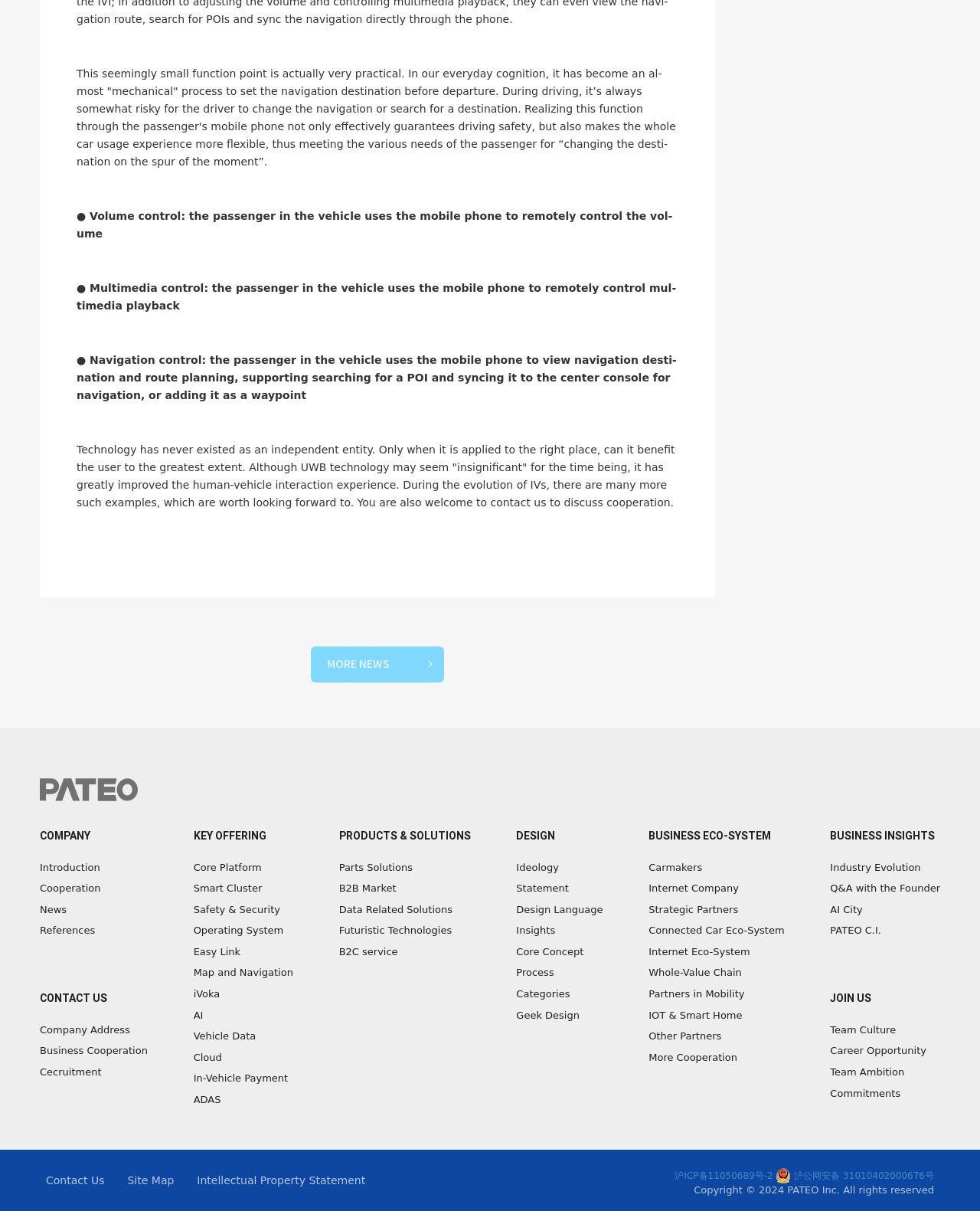Locate the bounding box coordinates of the UI element described by: "Q&A with the Founder". The bounding box coordinates should consist of four float numbers between 0 and 1, i.e., [left, top, right, bottom].

[0.847, 0.726, 0.959, 0.742]